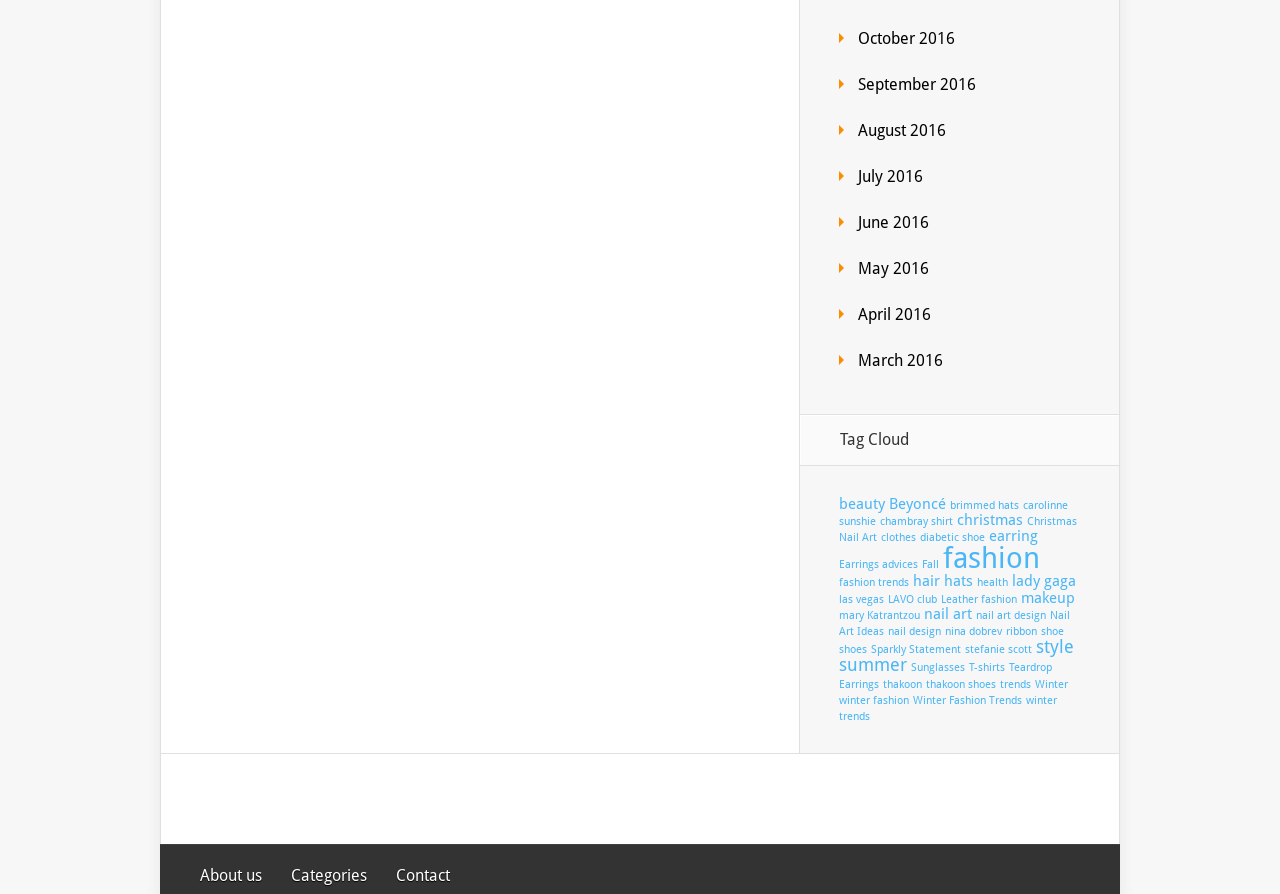Please give a succinct answer to the question in one word or phrase:
What is the most popular fashion topic?

fashion